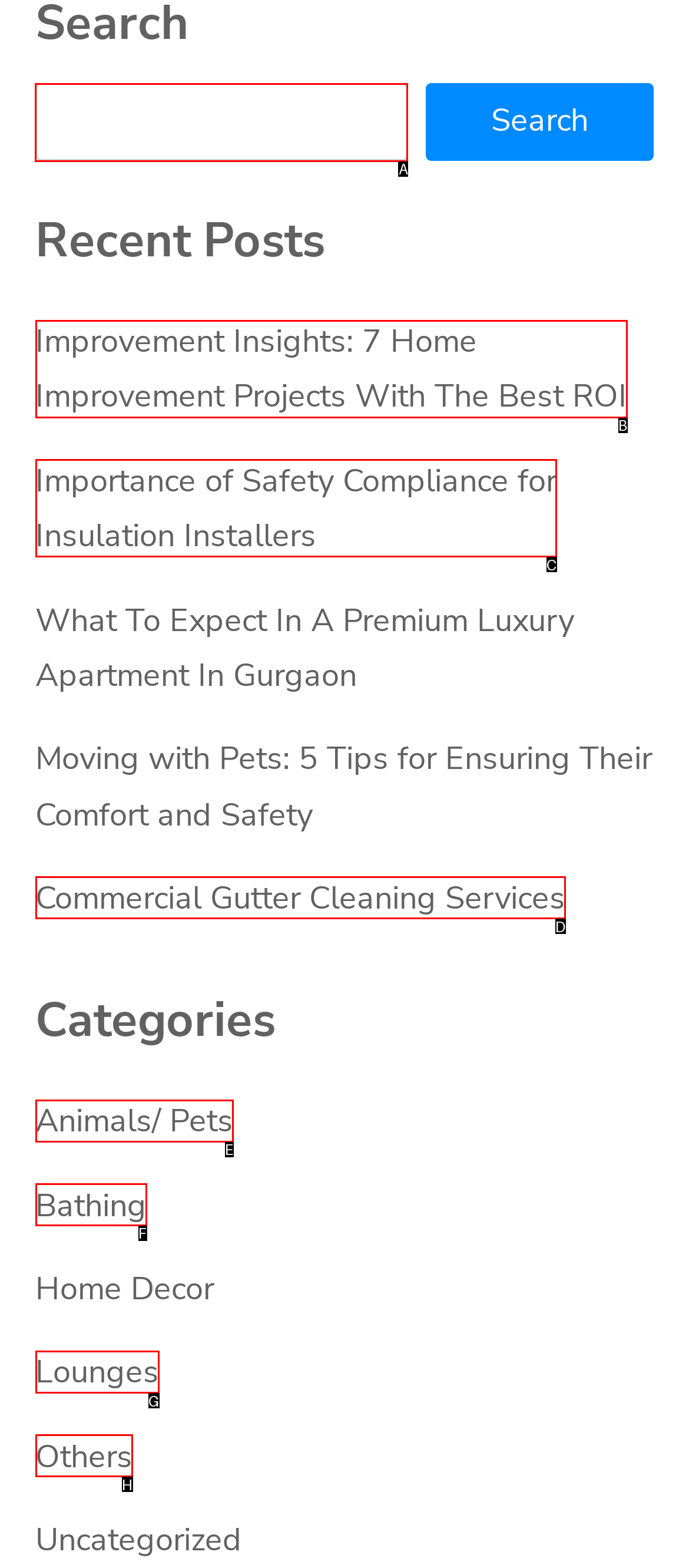Tell me which UI element to click to fulfill the given task: Search for something. Respond with the letter of the correct option directly.

A